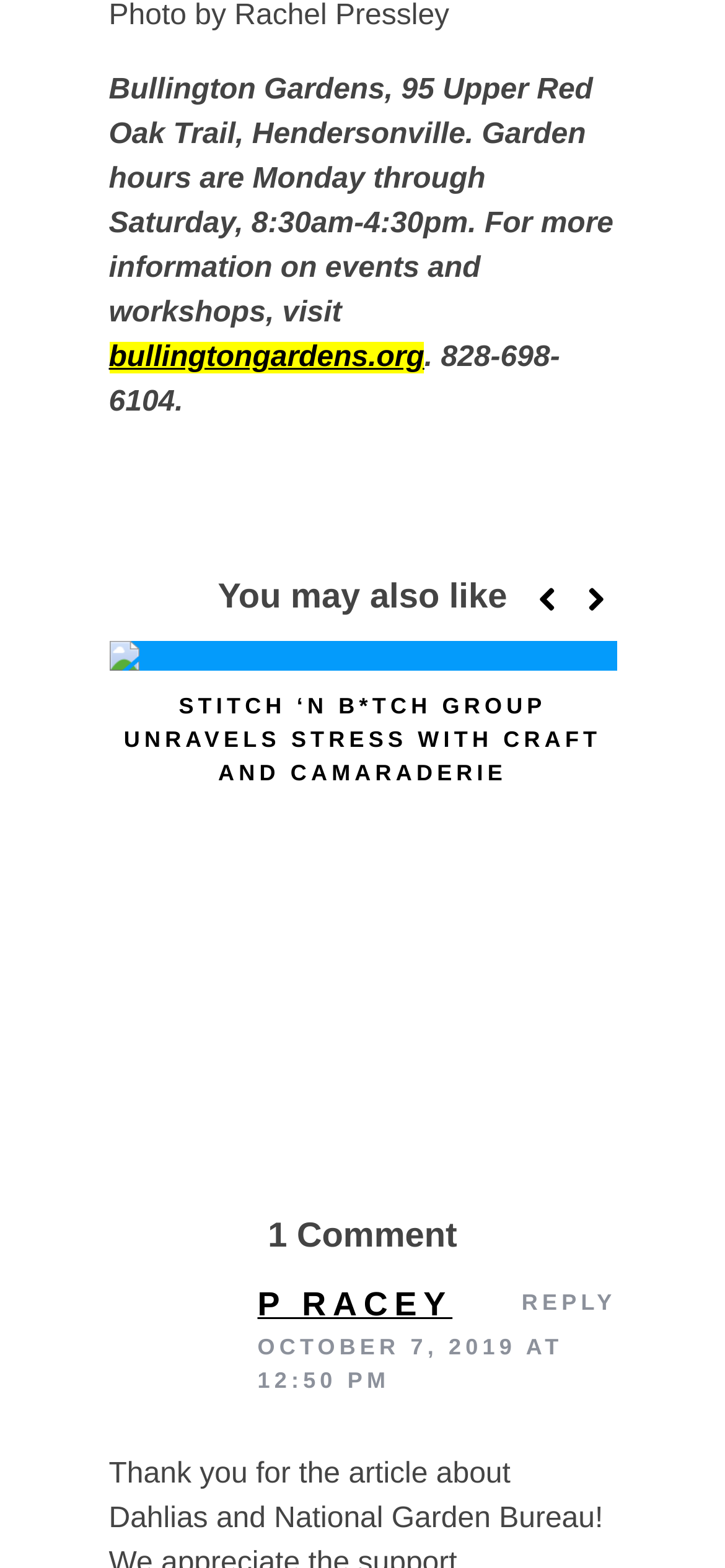What is the title of the article?
Provide an in-depth and detailed answer to the question.

The title of the article can be found in the heading element 'STITCH ‘N B*TCH GROUP UNRAVELS STRESS WITH CRAFT AND CAMARADERIE' which is located below the 'You may also like' section.